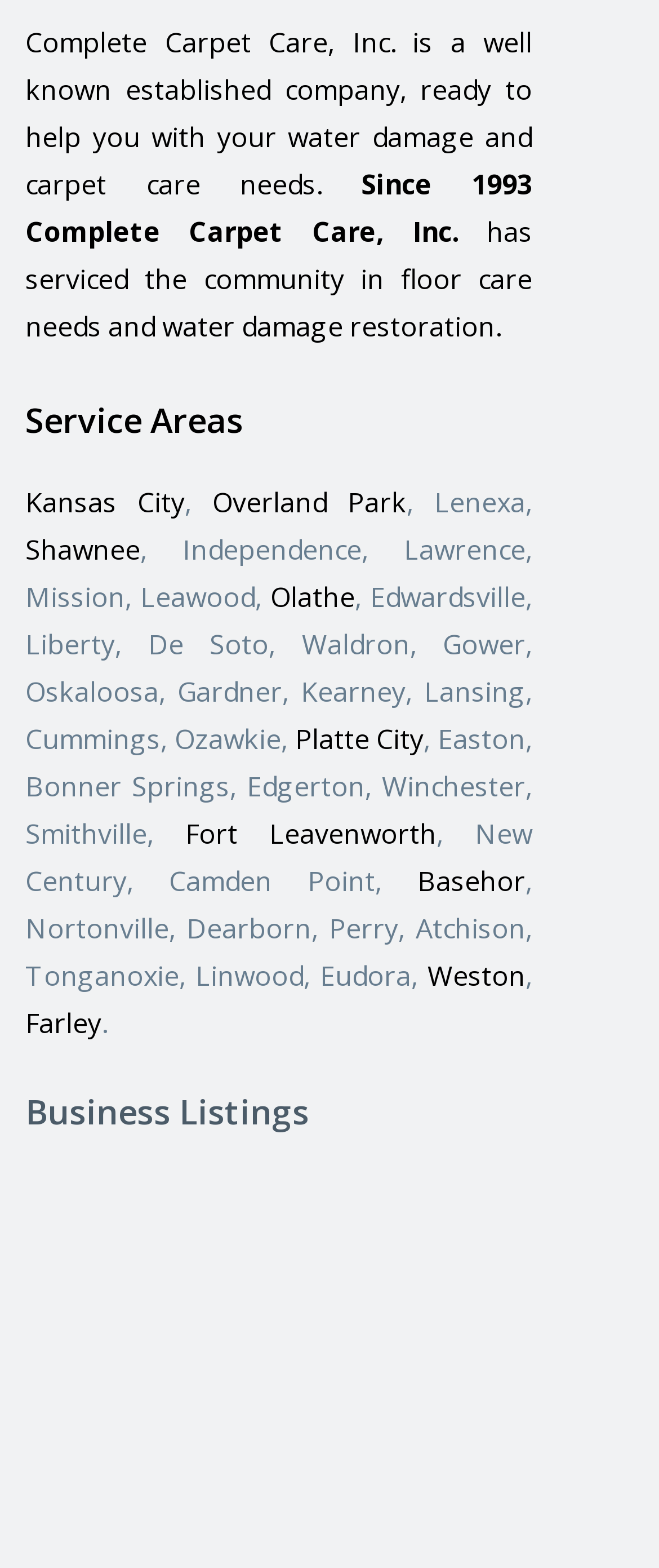Please find the bounding box coordinates of the element that must be clicked to perform the given instruction: "Click on the 'write review on facebook' link". The coordinates should be four float numbers from 0 to 1, i.e., [left, top, right, bottom].

[0.038, 0.907, 0.367, 0.931]